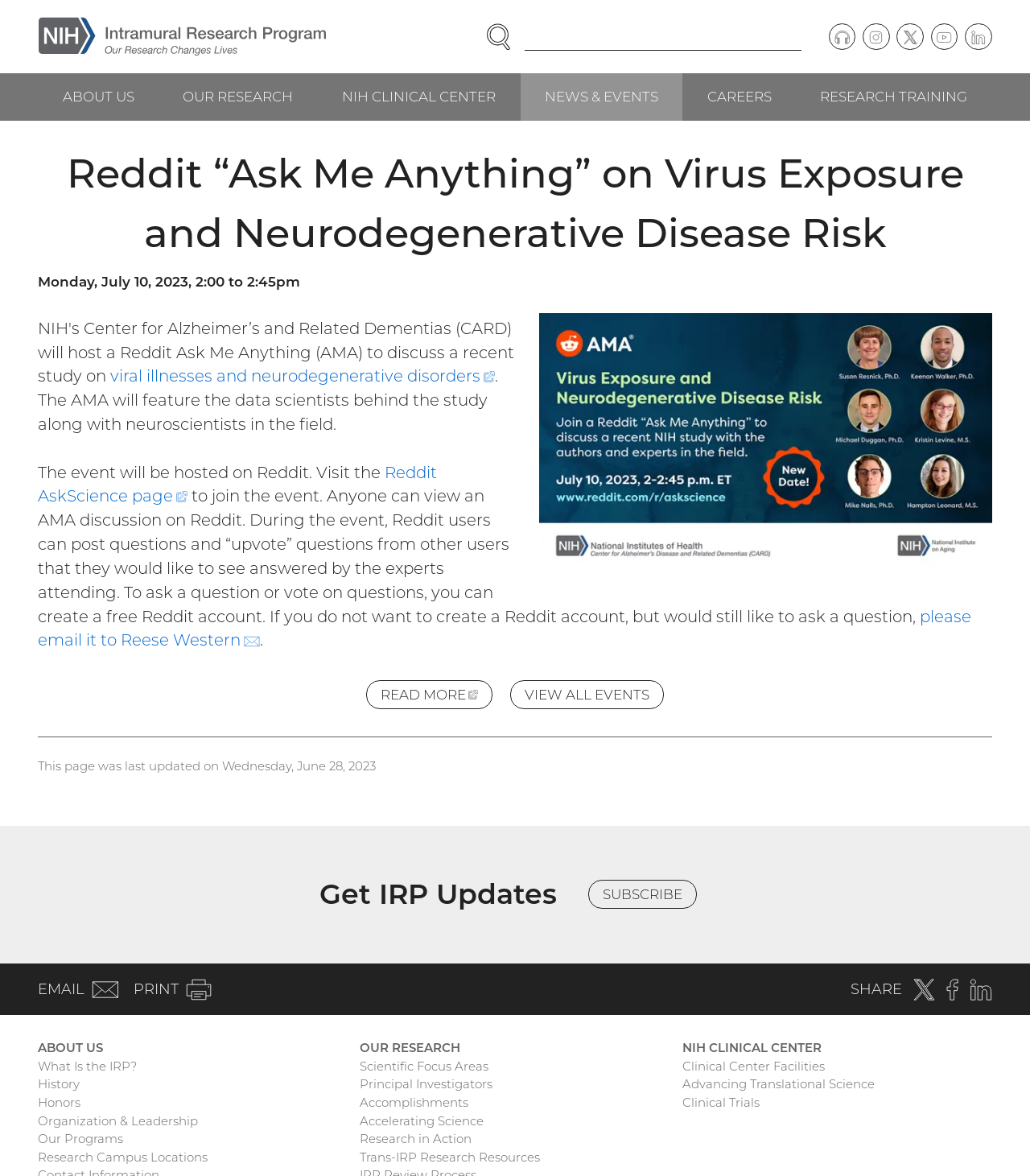Using the description "Reddit AskScience page (external link)", predict the bounding box of the relevant HTML element.

[0.037, 0.393, 0.424, 0.43]